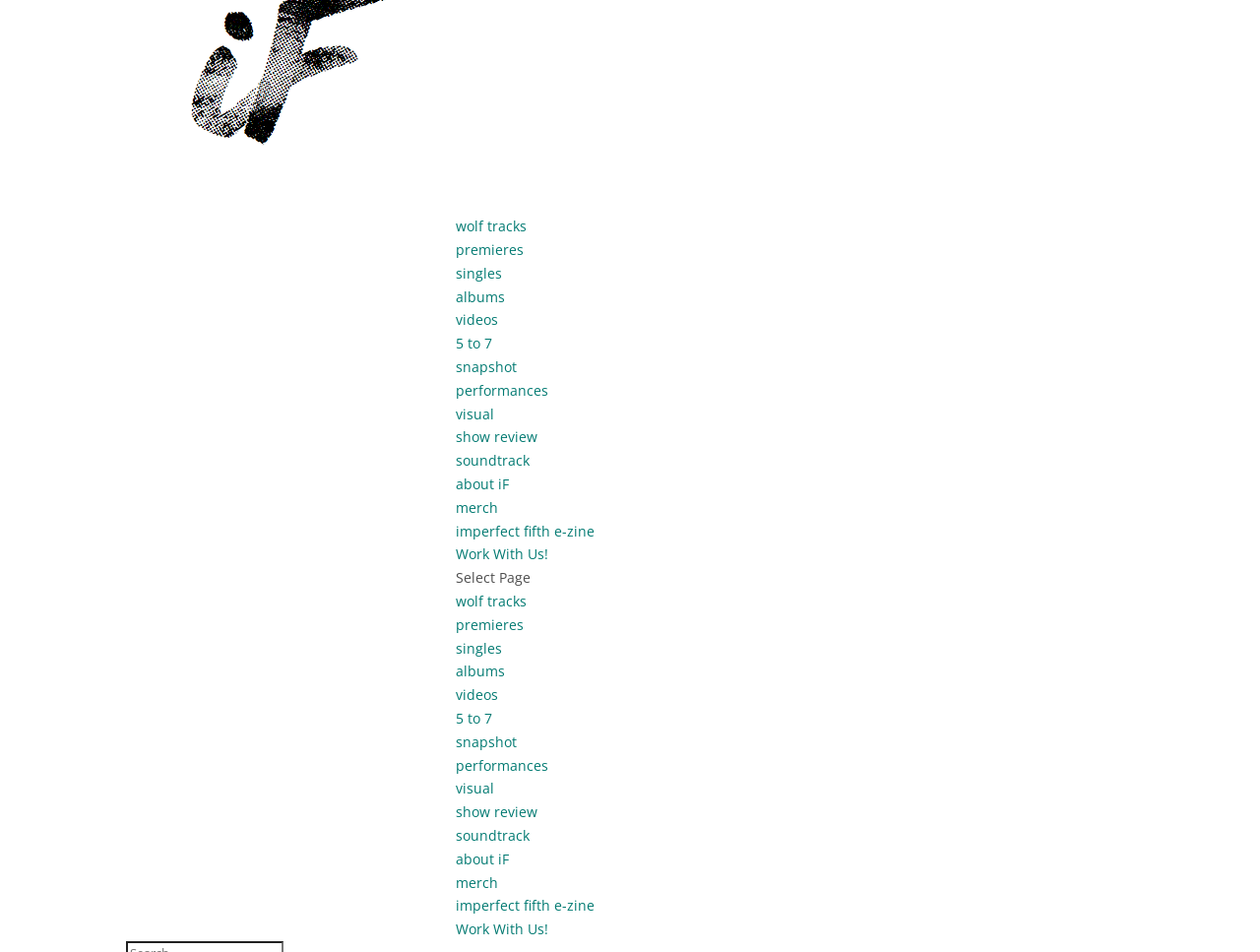What is the last link on the webpage?
Look at the screenshot and give a one-word or phrase answer.

Work With Us!